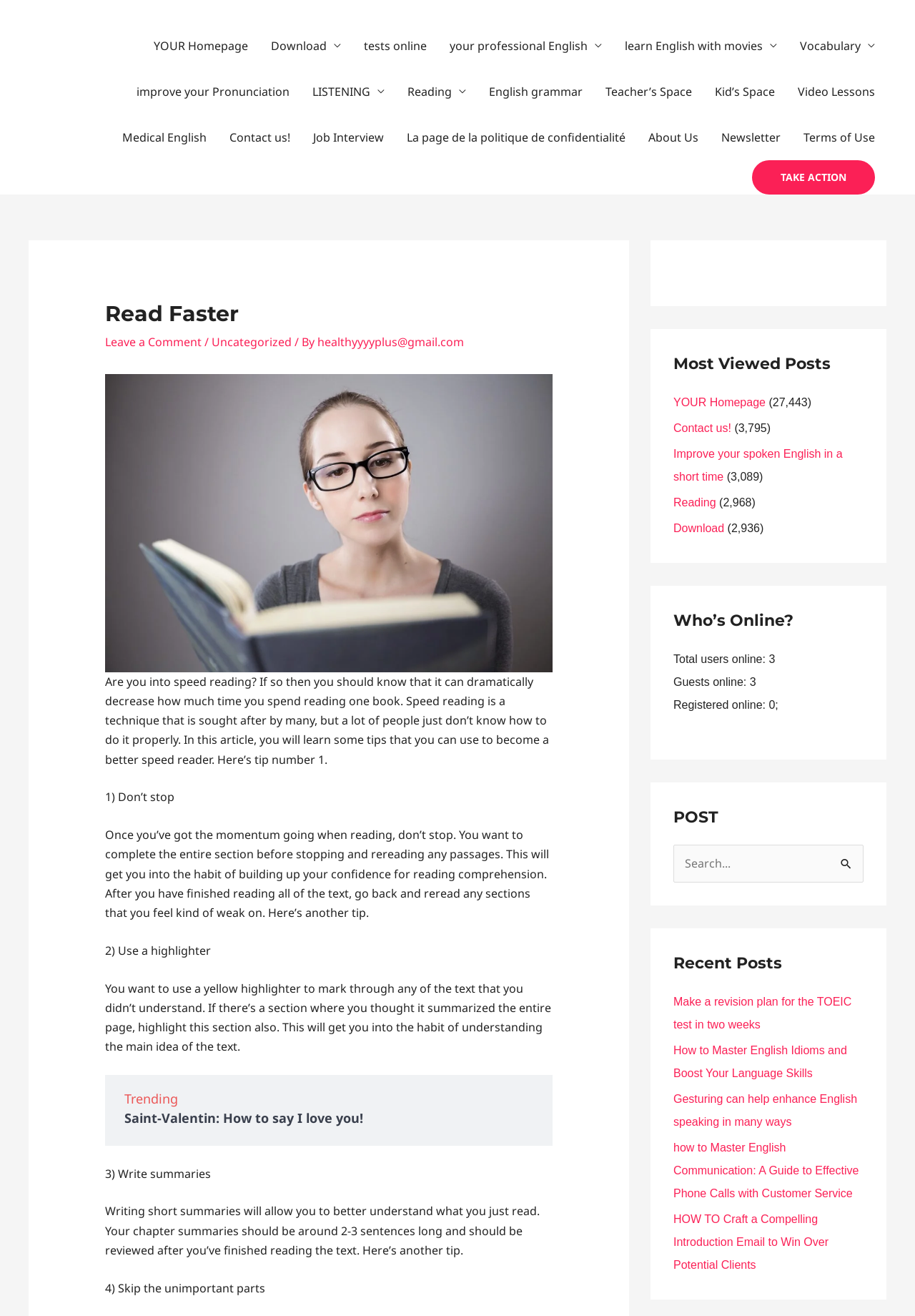From the details in the image, provide a thorough response to the question: How many users are online according to the webpage?

The webpage displays a section titled 'Who’s Online?' which shows the total number of users online, guests online, and registered users online, with a total of 3 users online.